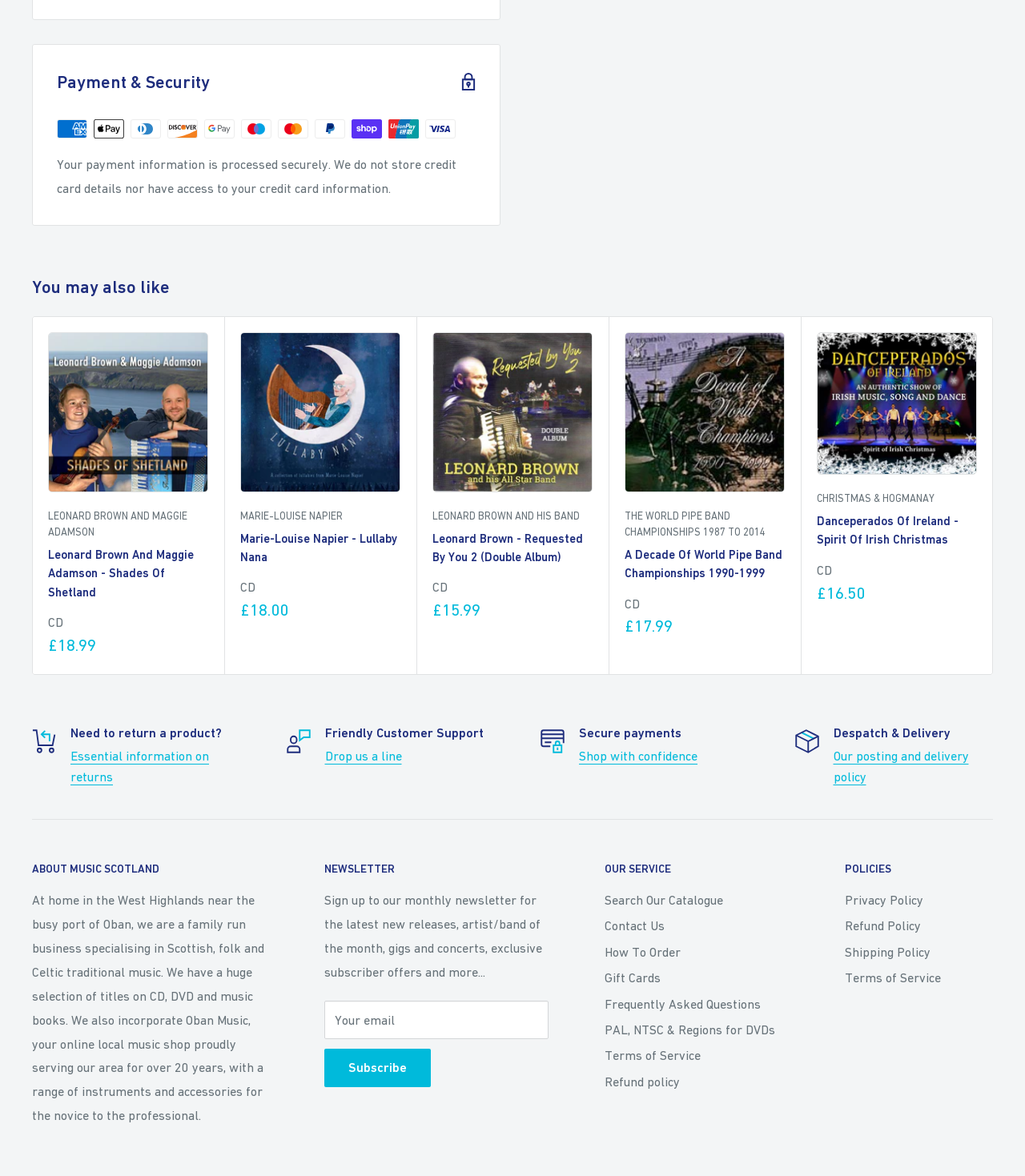How can I contact the customer support?
Refer to the image and provide a thorough answer to the question.

The webpage has a section titled 'Friendly Customer Support' with a link 'Drop us a line', which suggests that customers can contact the support team by clicking on this link.